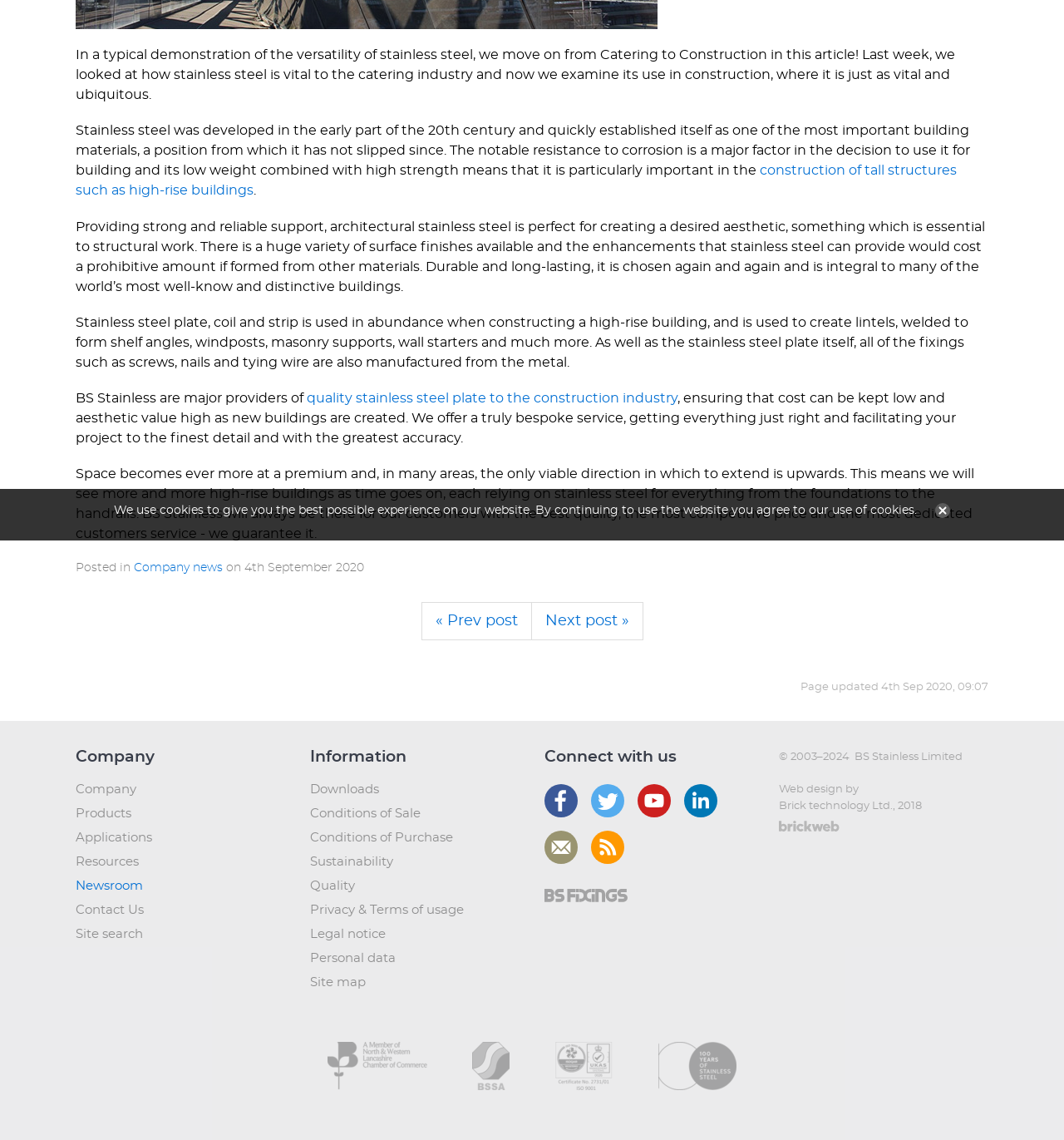Using the element description: "Privacy & Terms of usage", determine the bounding box coordinates for the specified UI element. The coordinates should be four float numbers between 0 and 1, [left, top, right, bottom].

[0.291, 0.791, 0.436, 0.807]